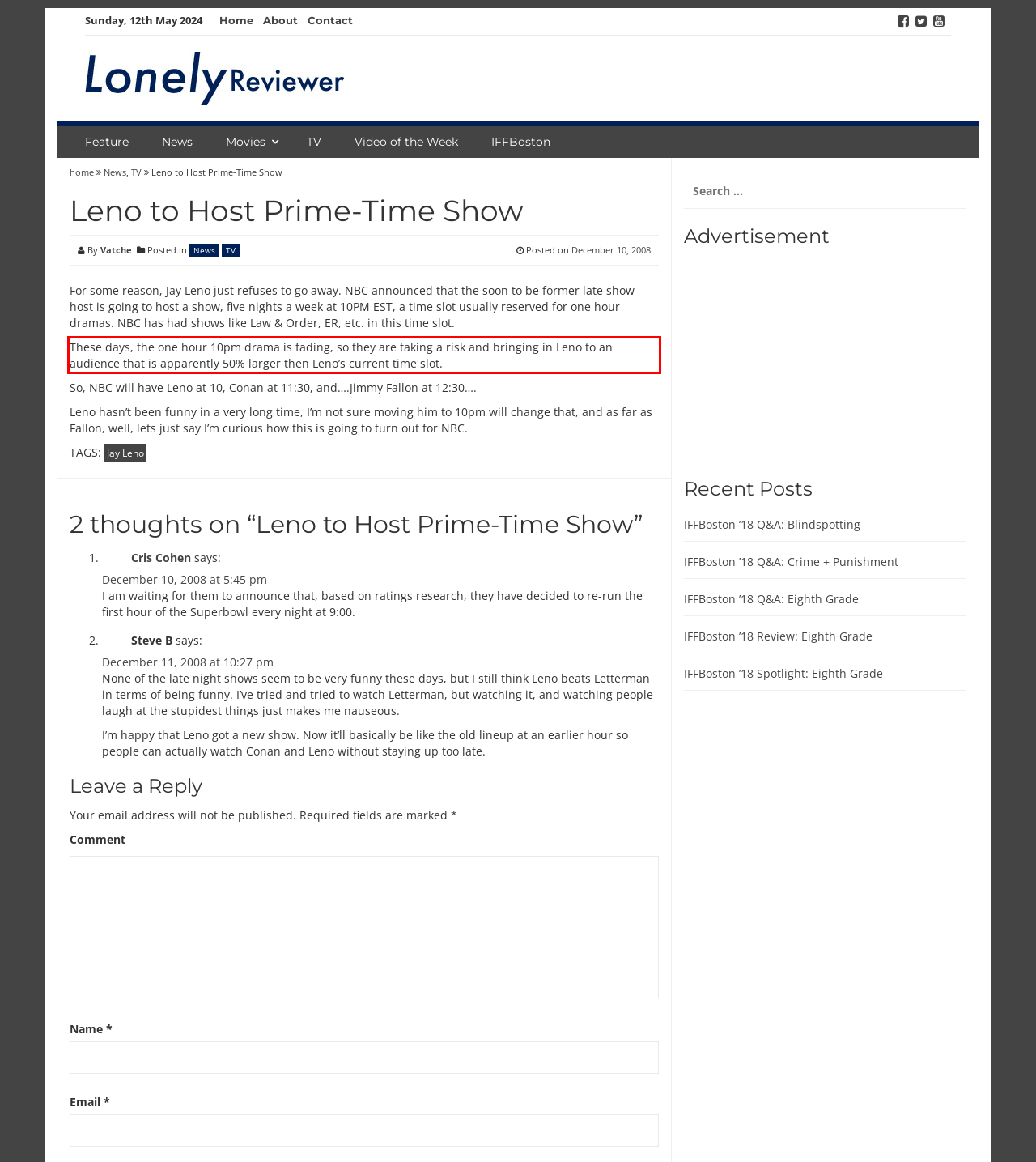You are given a screenshot of a webpage with a UI element highlighted by a red bounding box. Please perform OCR on the text content within this red bounding box.

These days, the one hour 10pm drama is fading, so they are taking a risk and bringing in Leno to an audience that is apparently 50% larger then Leno’s current time slot.